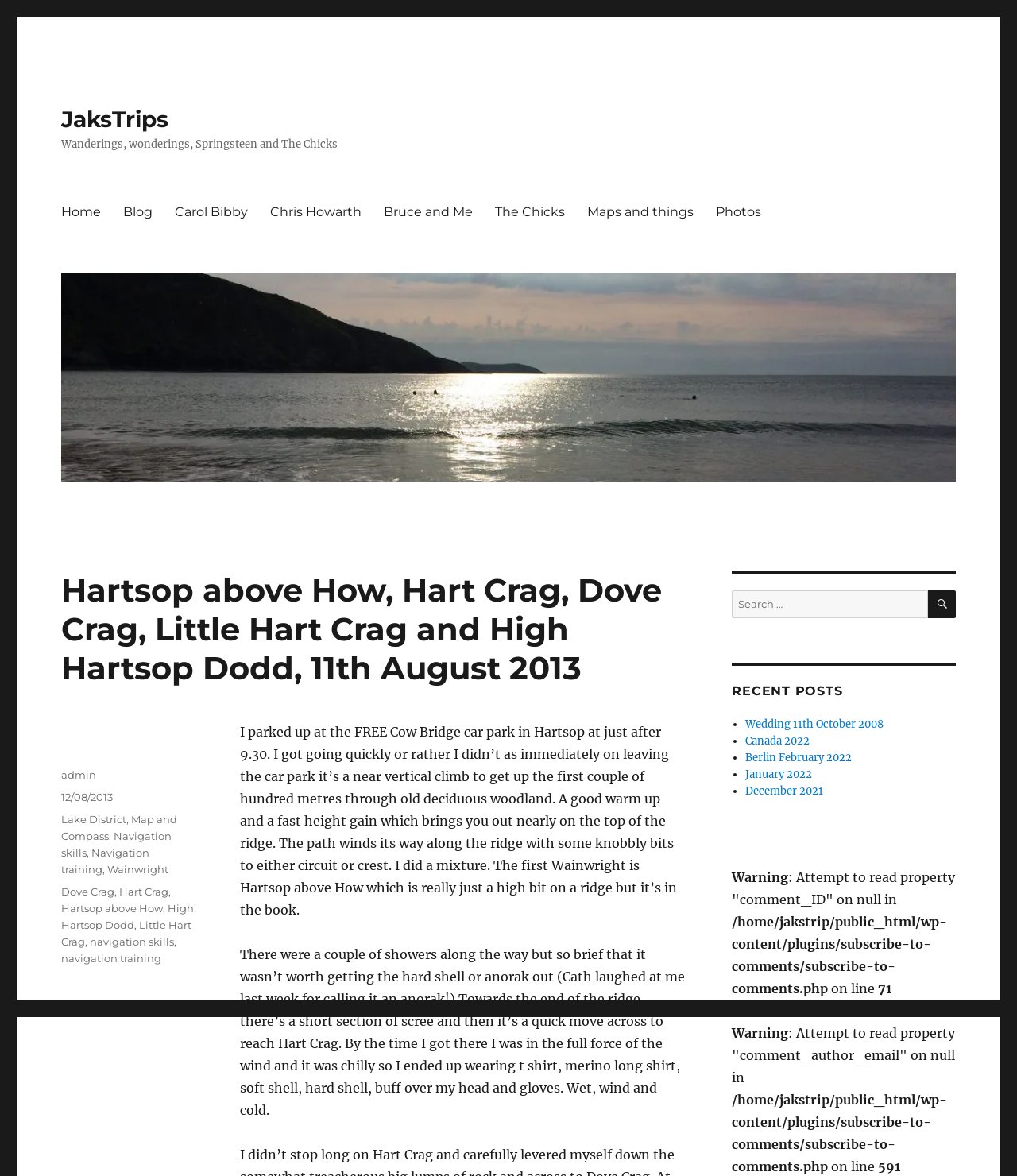What is the name of the mountain mentioned?
Craft a detailed and extensive response to the question.

The name of the mountain mentioned can be found in the main content section of the webpage, where it says 'By the time I got to Hart Crag...'.